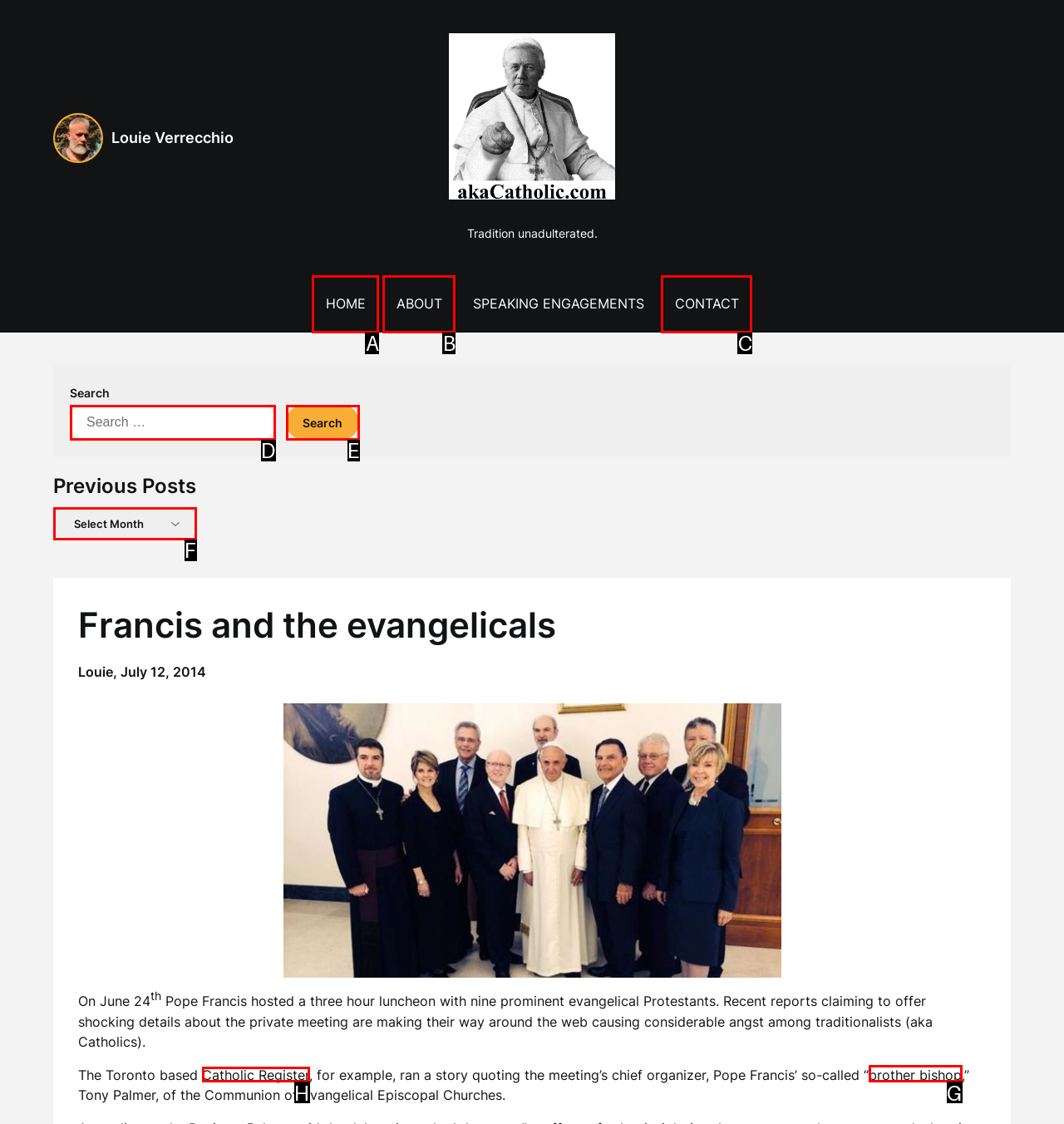Determine which UI element you should click to perform the task: Visit the Catholic Register website
Provide the letter of the correct option from the given choices directly.

H